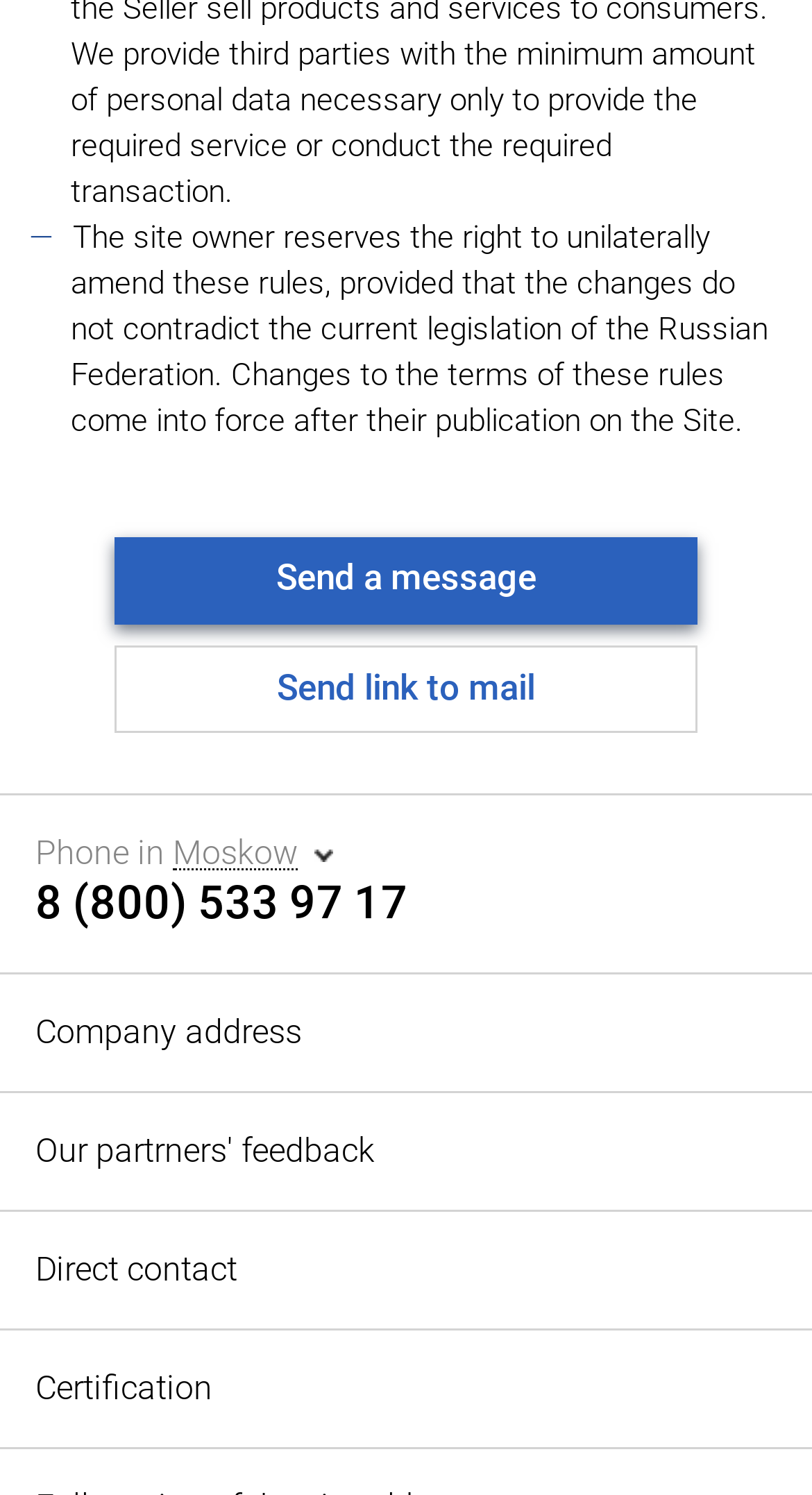Find the bounding box coordinates for the element described here: "Certification".

[0.0, 0.889, 1.0, 0.968]